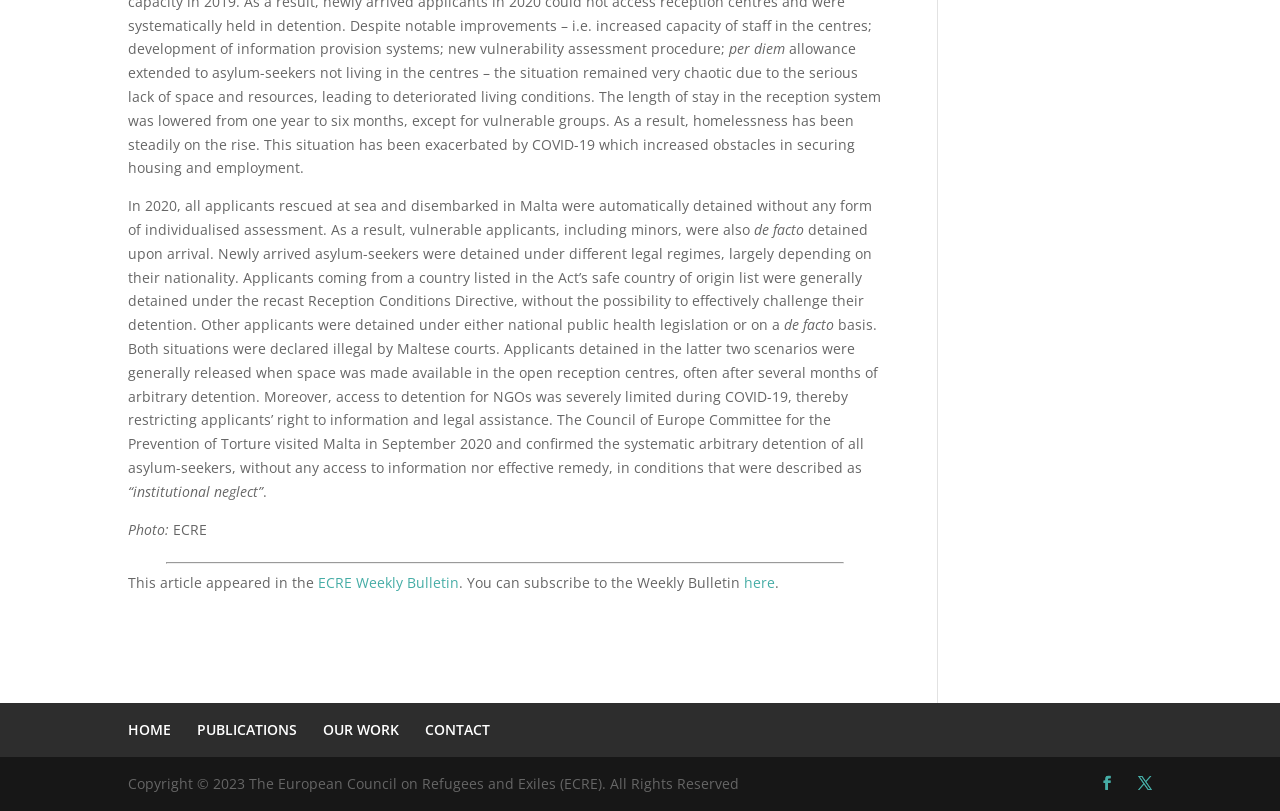Please identify the bounding box coordinates of the element on the webpage that should be clicked to follow this instruction: "view PUBLICATIONS". The bounding box coordinates should be given as four float numbers between 0 and 1, formatted as [left, top, right, bottom].

[0.154, 0.888, 0.232, 0.911]